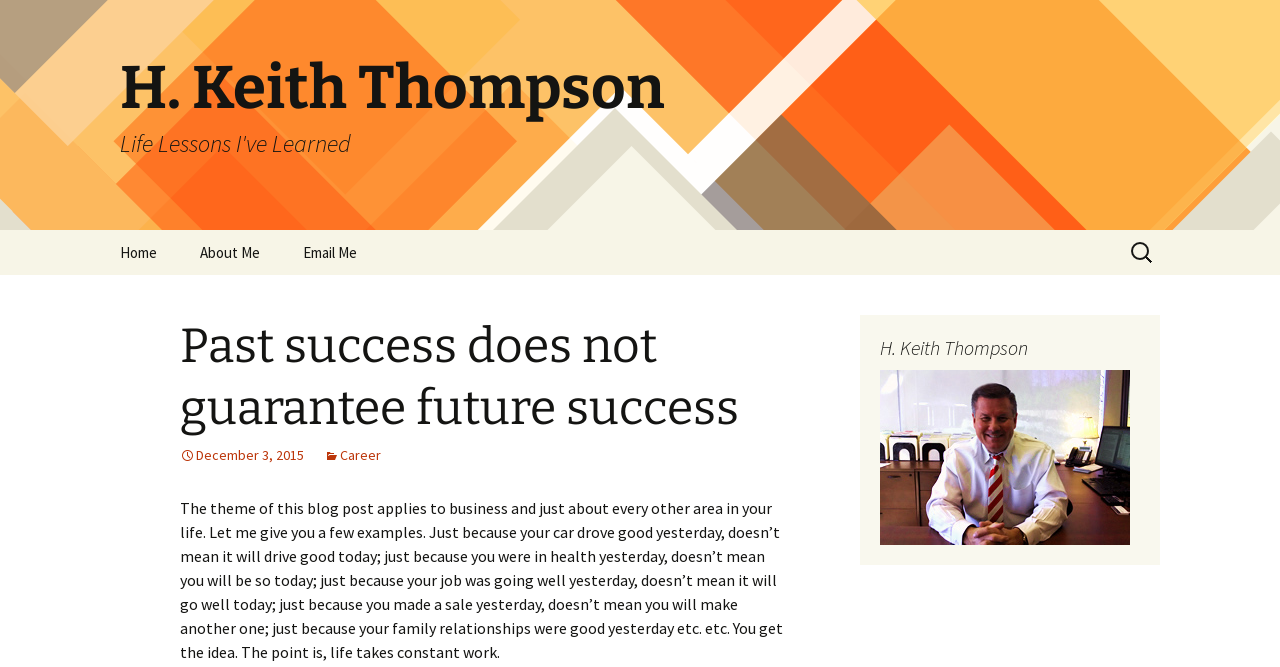Provide the bounding box coordinates of the HTML element described as: "December 3, 2015". The bounding box coordinates should be four float numbers between 0 and 1, i.e., [left, top, right, bottom].

[0.141, 0.668, 0.238, 0.695]